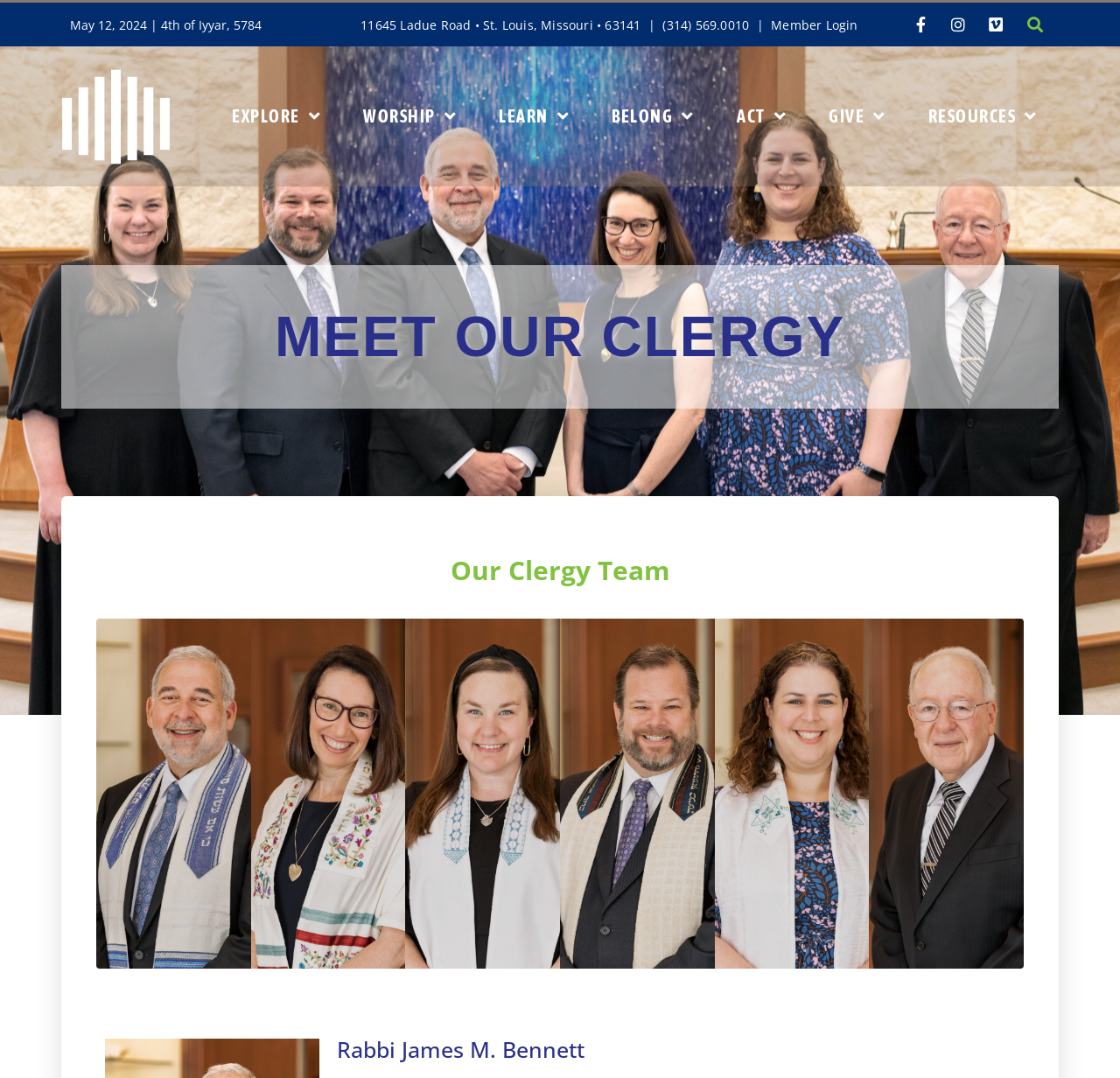How many social media links are displayed on the top right?
Answer the question with as much detail as you can, using the image as a reference.

There are three social media links displayed on the top right of the webpage, which are Facebook, Instagram, and Vimeo.